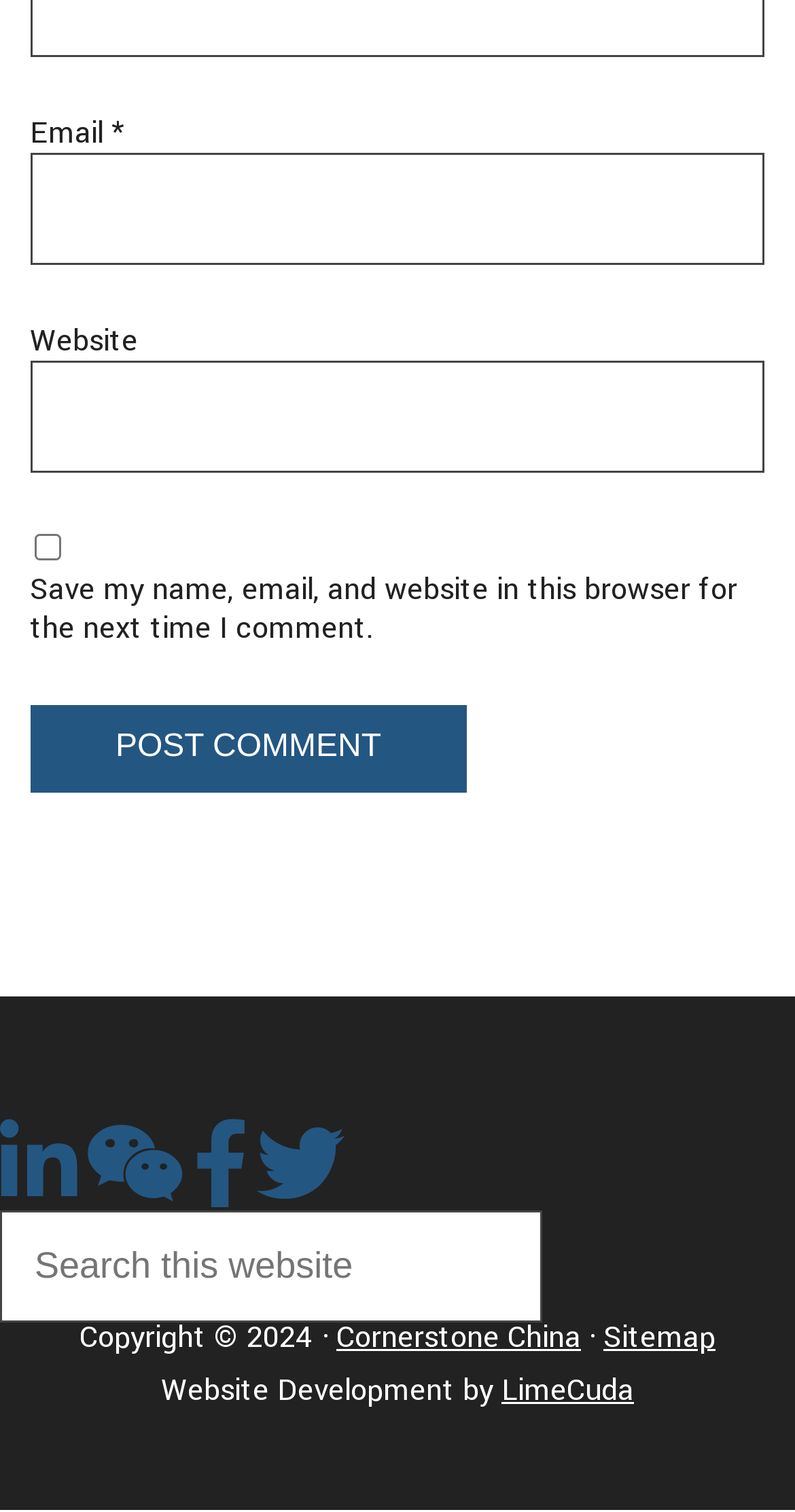Determine the bounding box coordinates of the clickable element to achieve the following action: 'Visit website'. Provide the coordinates as four float values between 0 and 1, formatted as [left, top, right, bottom].

[0.244, 0.772, 0.313, 0.797]